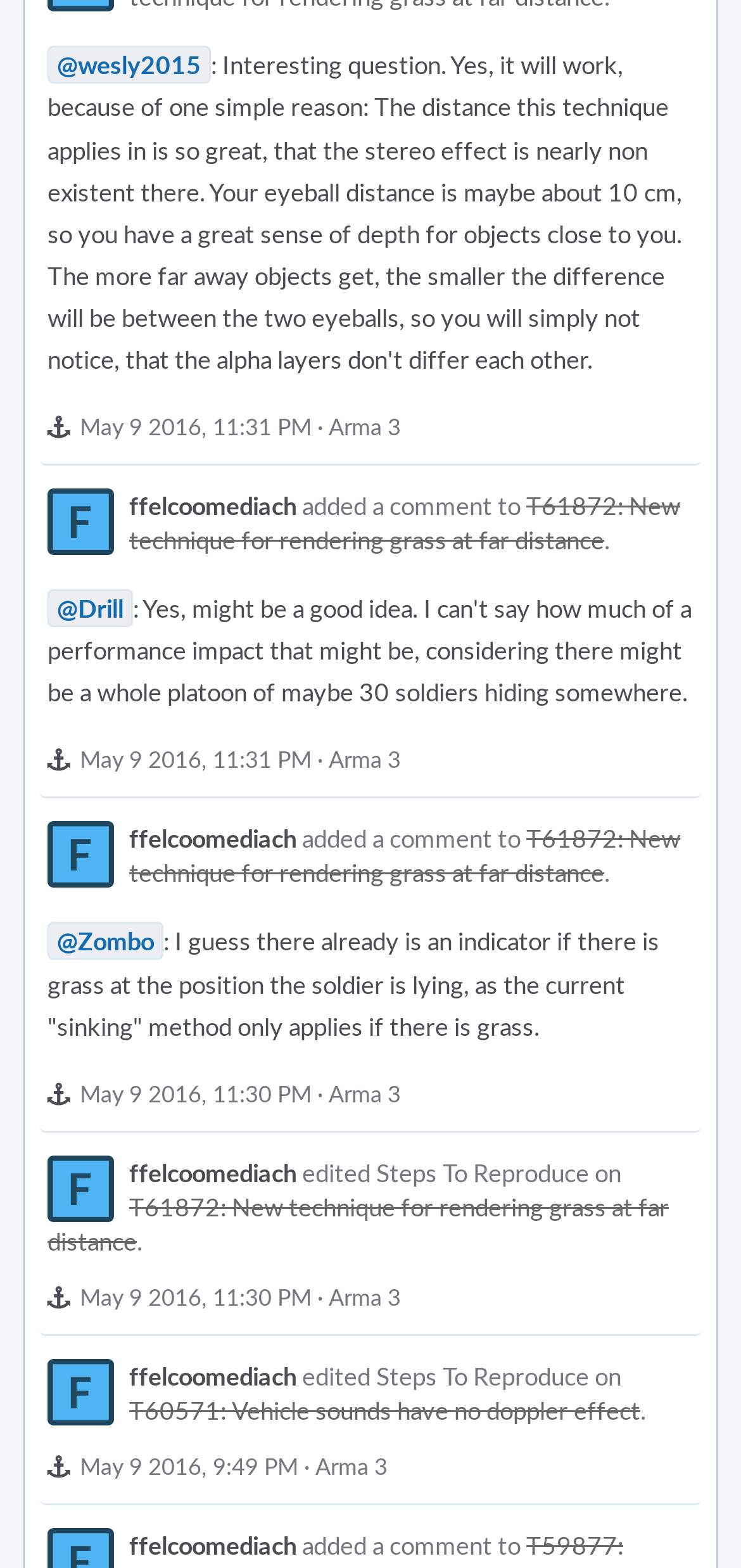Find the bounding box coordinates of the clickable area that will achieve the following instruction: "Read 'Viral Moment Of Goat On The Roof Of Speeding Truck'".

None